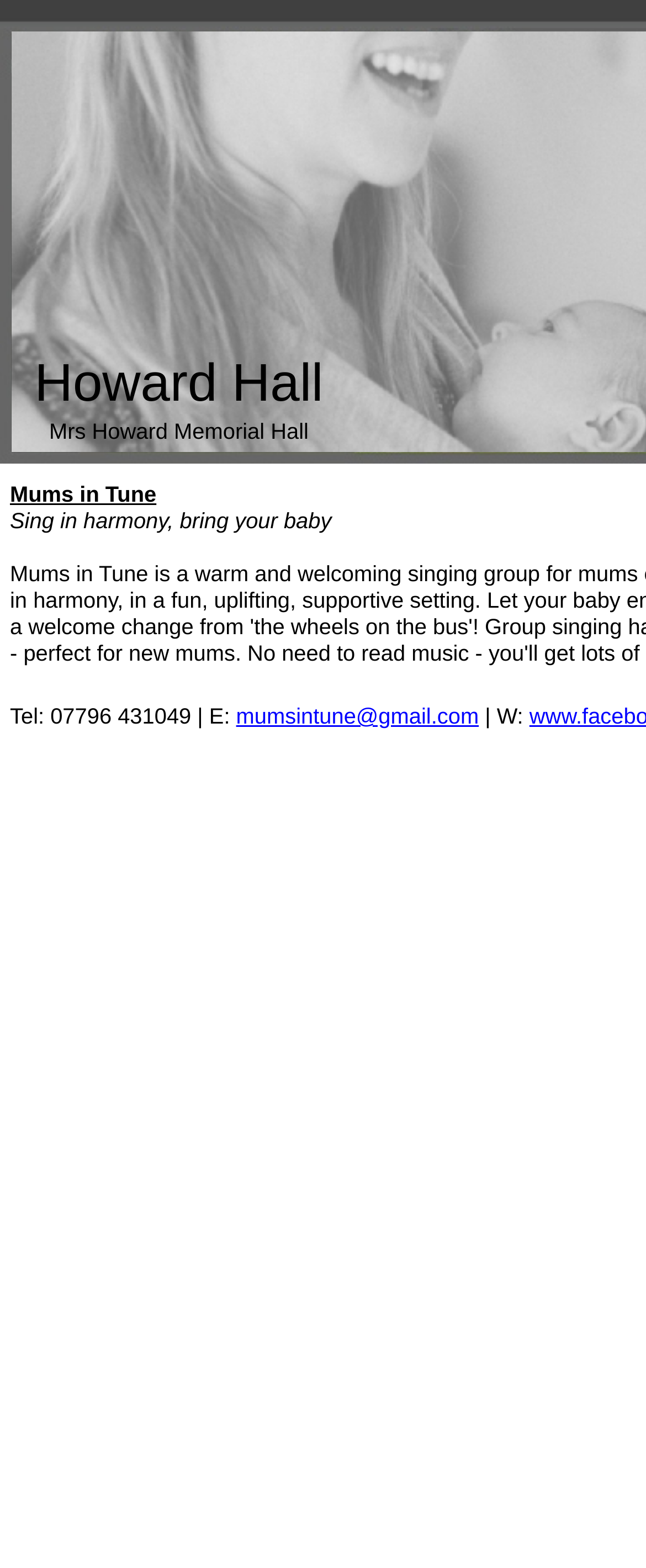What is the name of the hall?
Please provide a single word or phrase based on the screenshot.

Mrs Howard Memorial Hall